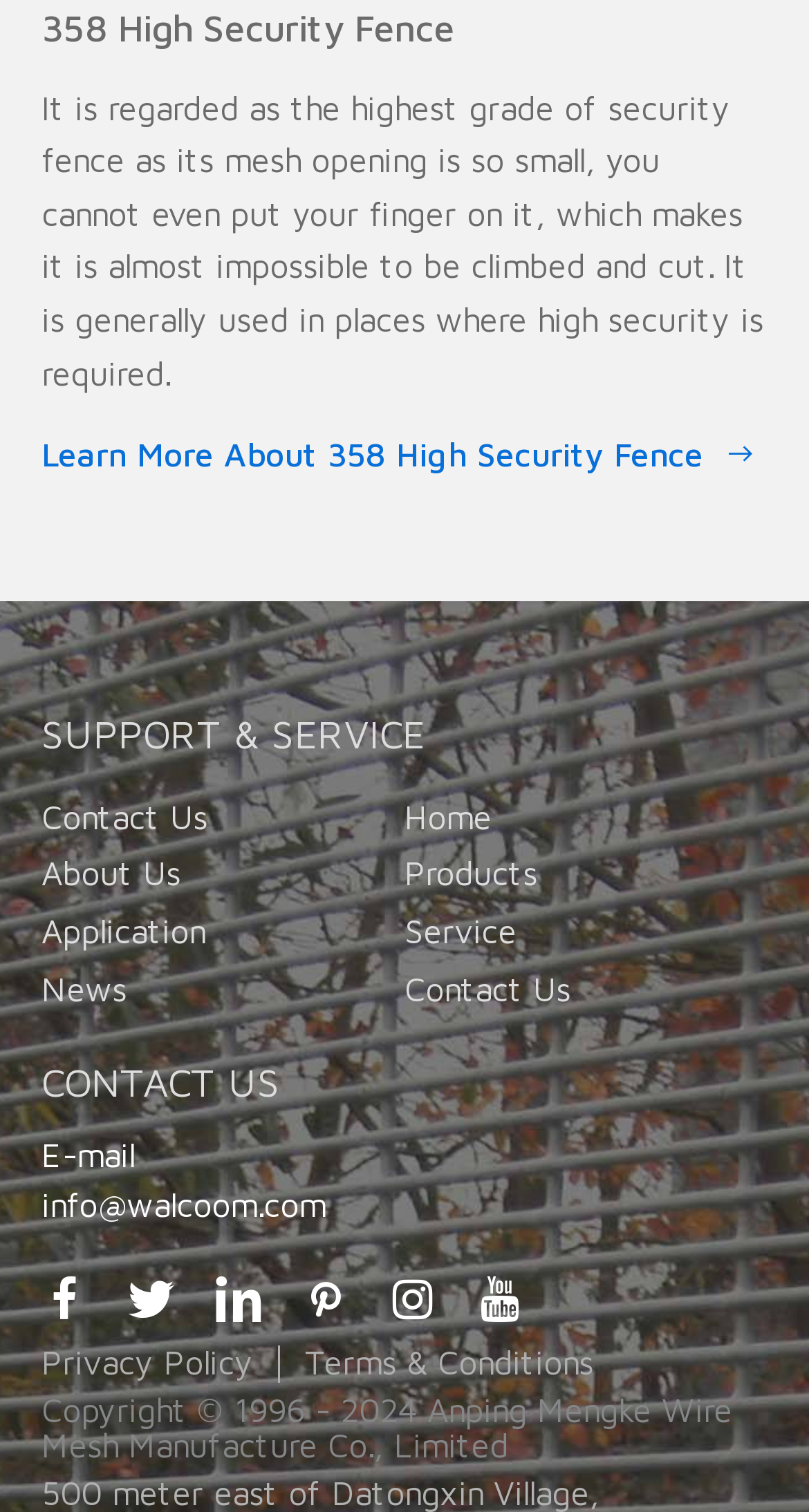Determine the bounding box coordinates in the format (top-left x, top-left y, bottom-right x, bottom-right y). Ensure all values are floating point numbers between 0 and 1. Identify the bounding box of the UI element described by: Terms & Conditions

[0.313, 0.889, 0.733, 0.914]